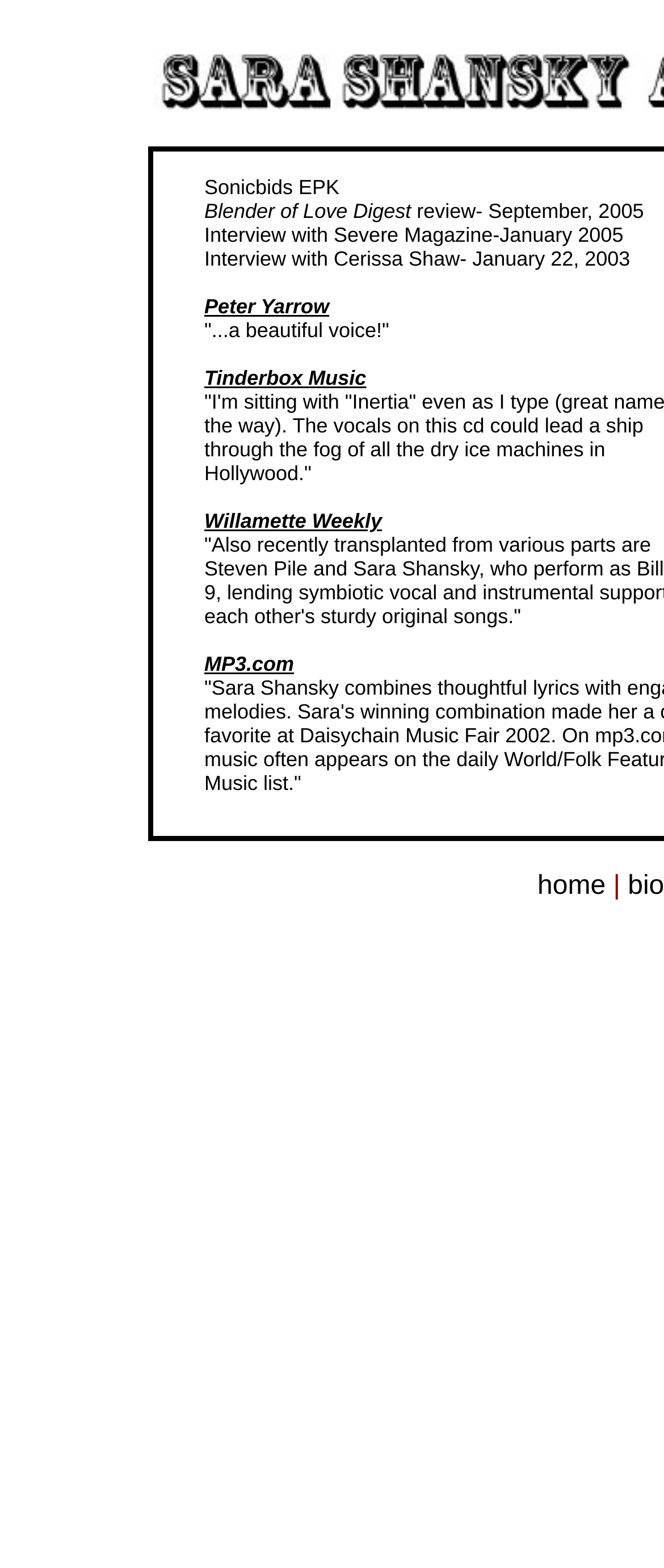Bounding box coordinates should be in the format (top-left x, top-left y, bottom-right x, bottom-right y) and all values should be floating point numbers between 0 and 1. Determine the bounding box coordinate for the UI element described as: Sonicbids EPK

[0.308, 0.112, 0.511, 0.127]